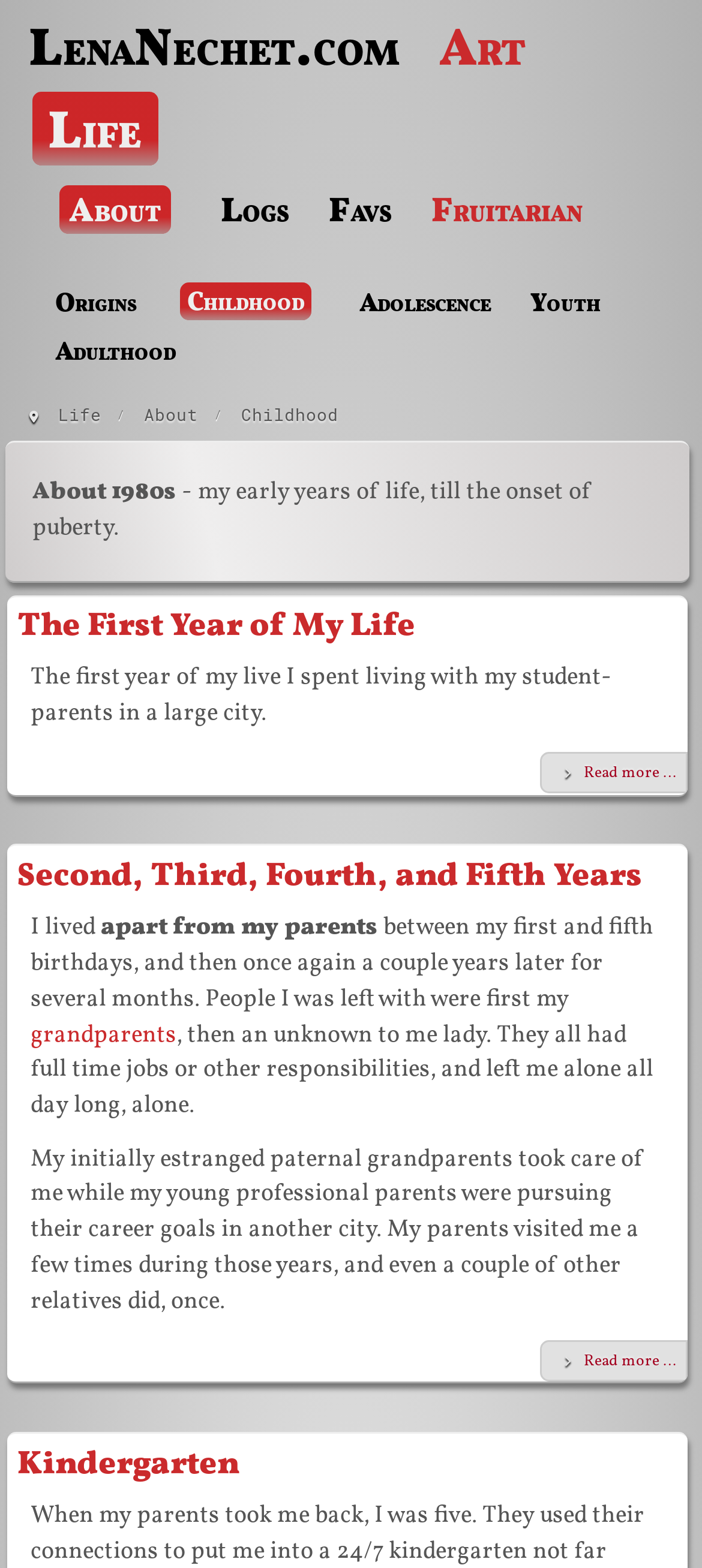How many 'Read more' links are there?
Answer the question based on the image using a single word or a brief phrase.

2